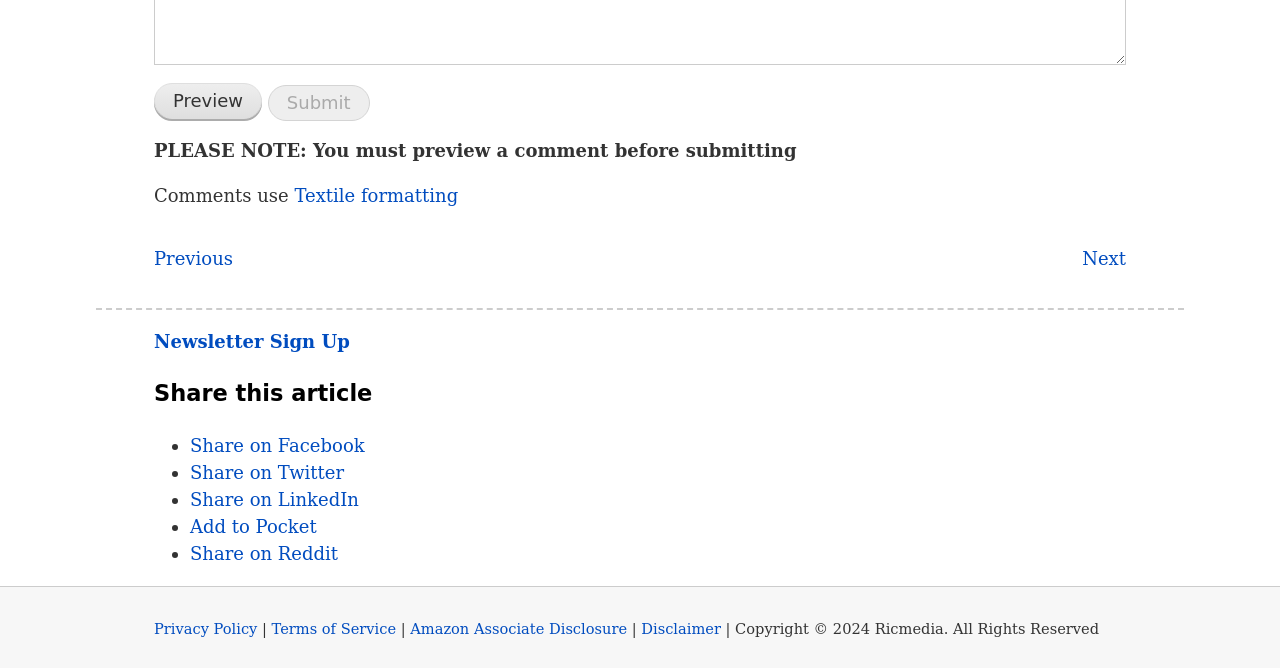How many links are there in the page navigation section?
Give a one-word or short phrase answer based on the image.

2